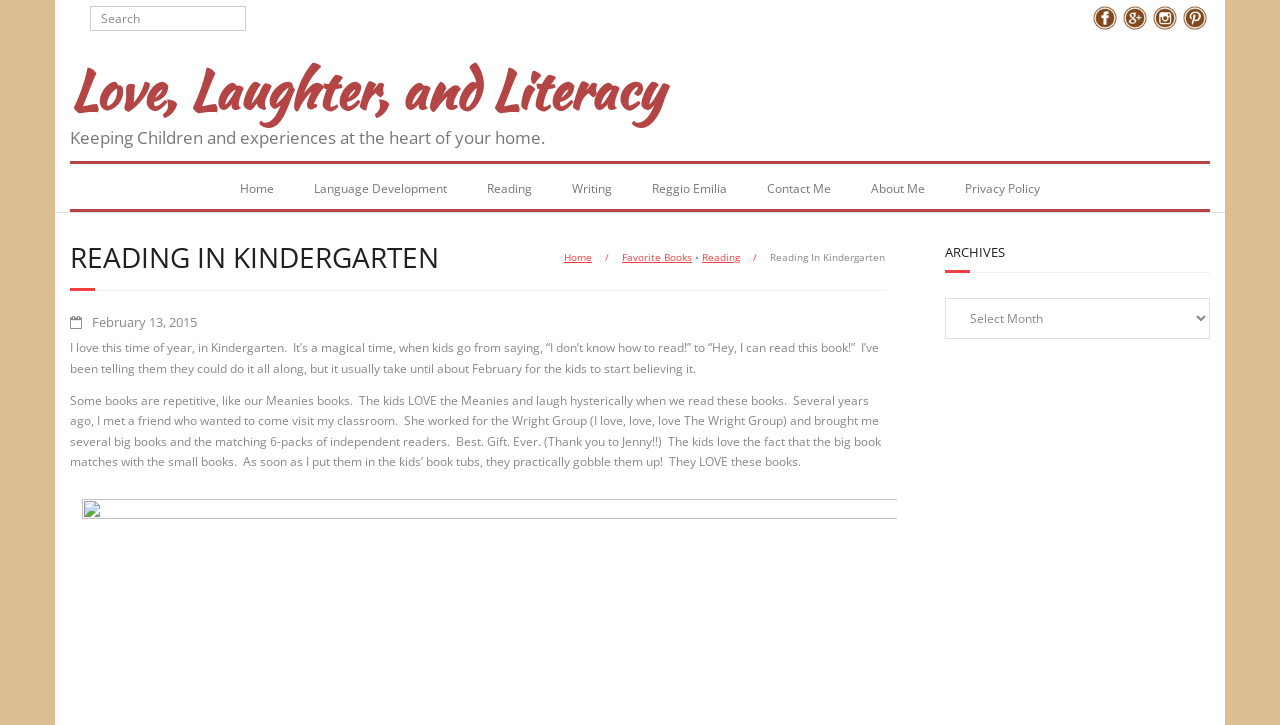Determine the bounding box coordinates of the region that needs to be clicked to achieve the task: "Navigate to the Home page".

[0.172, 0.226, 0.23, 0.288]